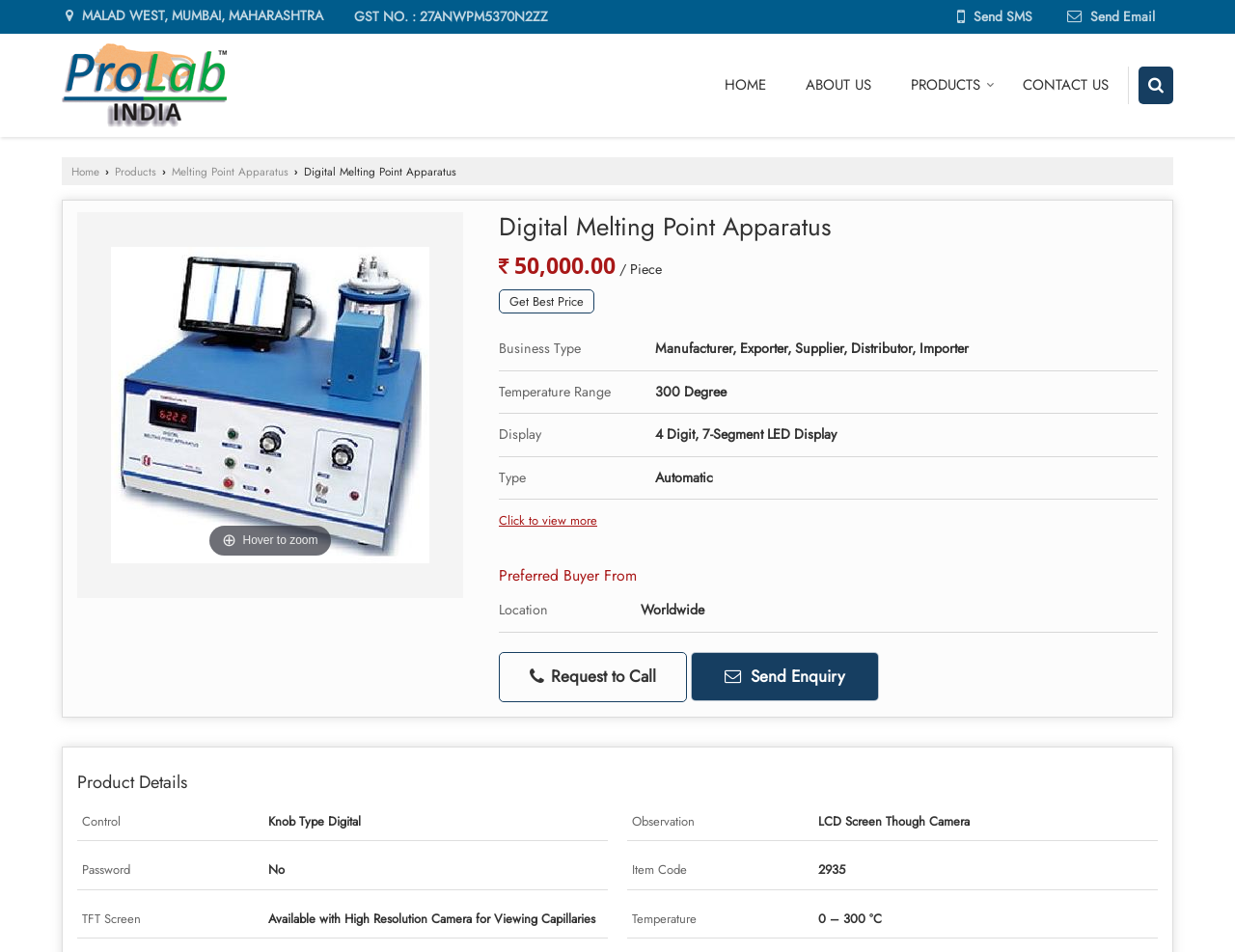Please specify the bounding box coordinates of the area that should be clicked to accomplish the following instruction: "Click on the 'Get Best Price' button". The coordinates should consist of four float numbers between 0 and 1, i.e., [left, top, right, bottom].

[0.404, 0.304, 0.481, 0.329]